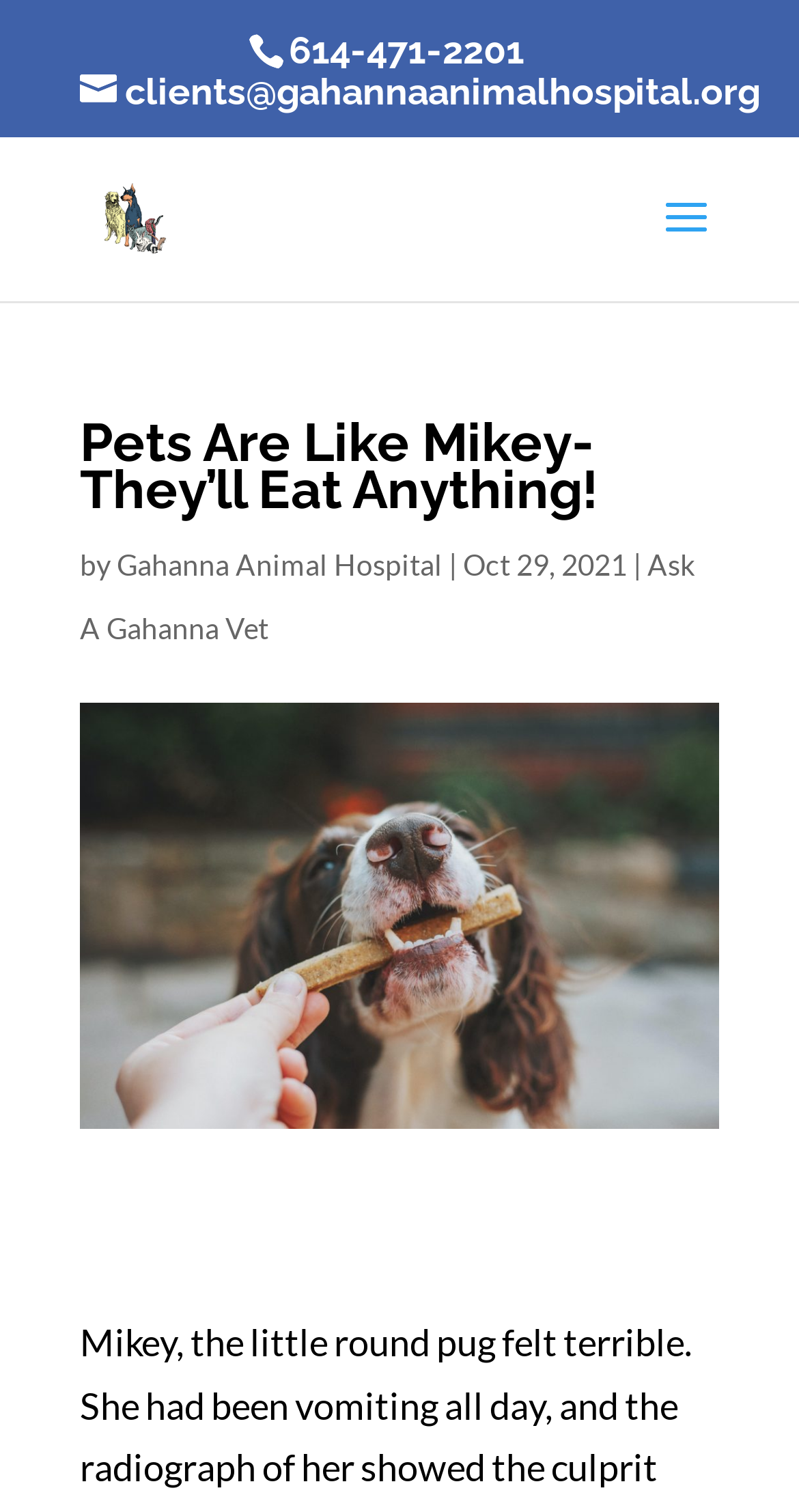What is the topic of the article?
Using the image as a reference, answer the question with a short word or phrase.

Pets eating anything